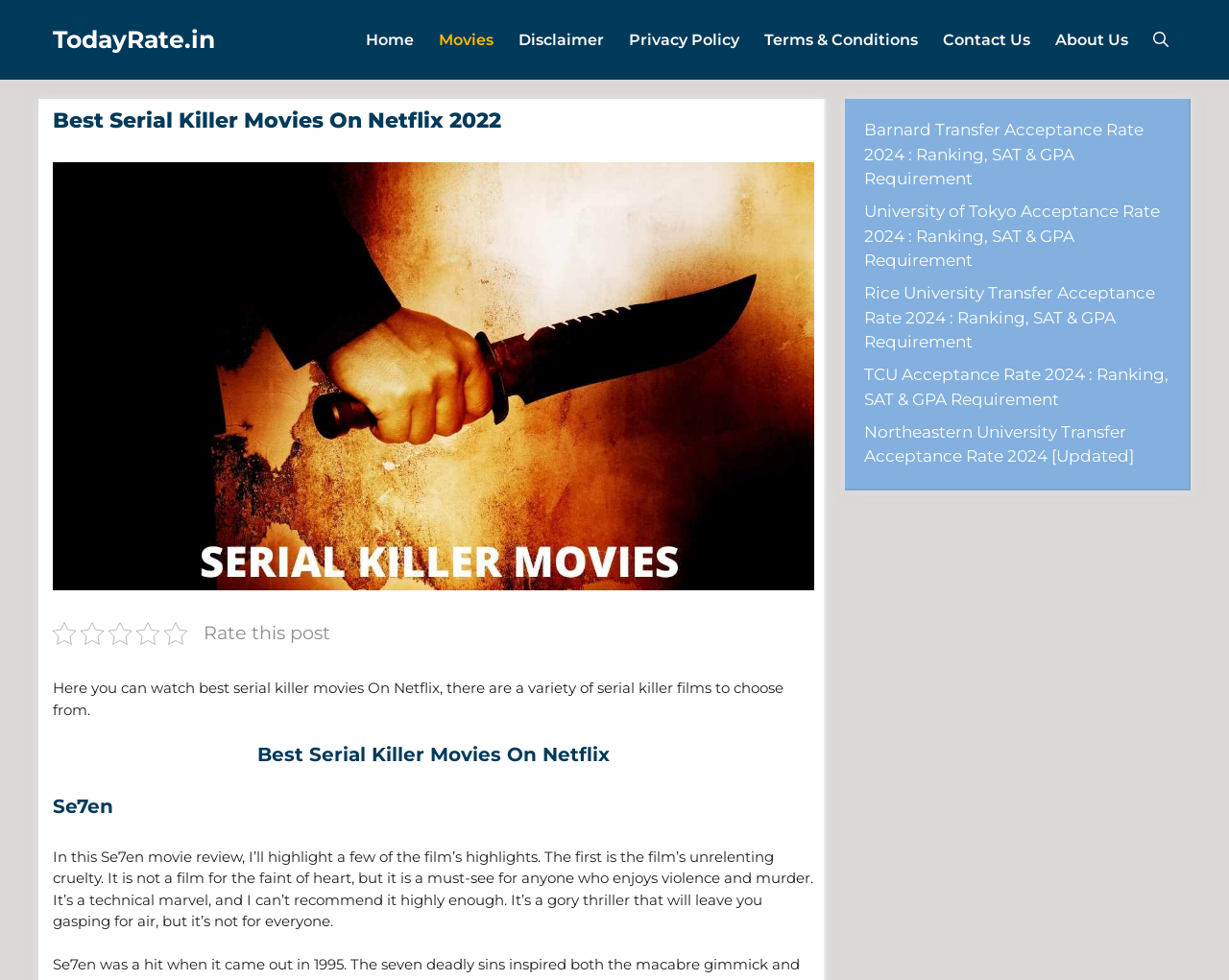Find the bounding box coordinates of the clickable region needed to perform the following instruction: "learn about Barnard Transfer Acceptance Rate". The coordinates should be provided as four float numbers between 0 and 1, i.e., [left, top, right, bottom].

[0.703, 0.122, 0.93, 0.192]